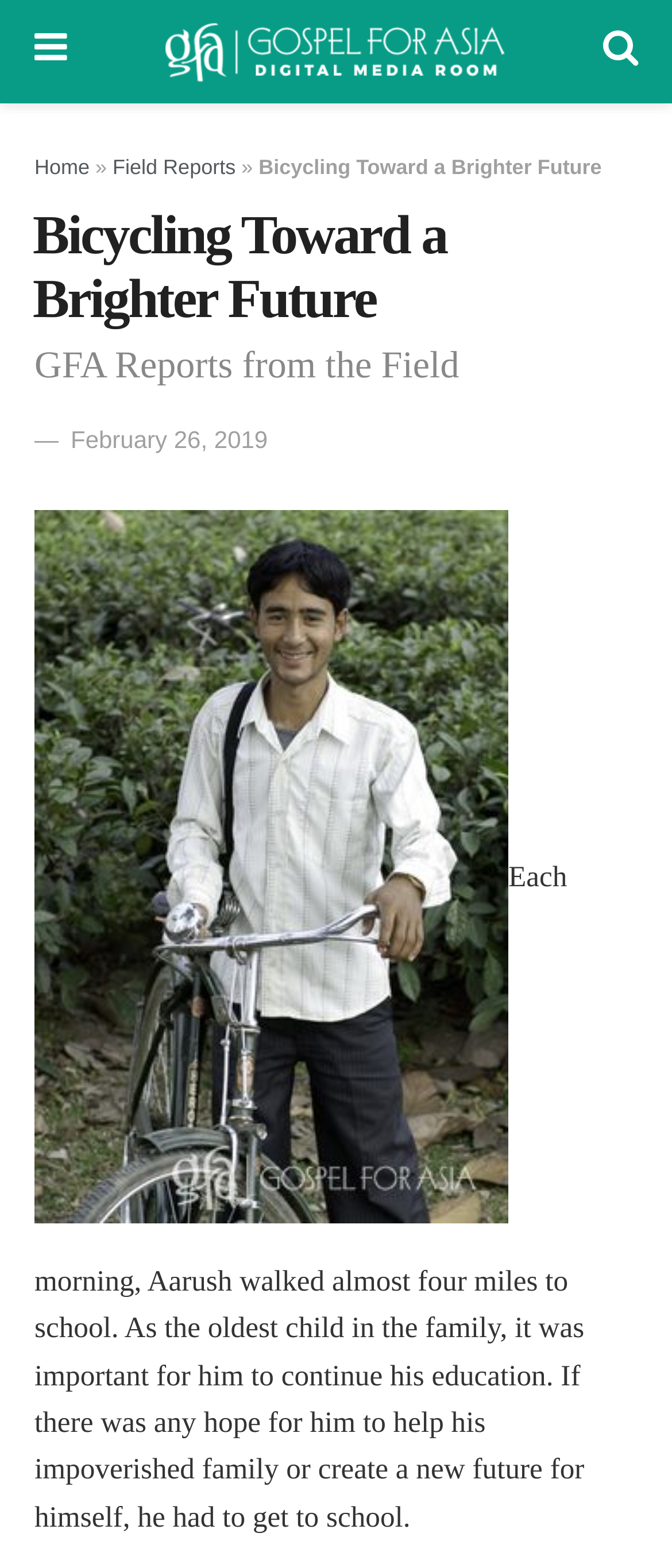Respond to the question below with a concise word or phrase:
How far does Aarush walk to school?

Four miles